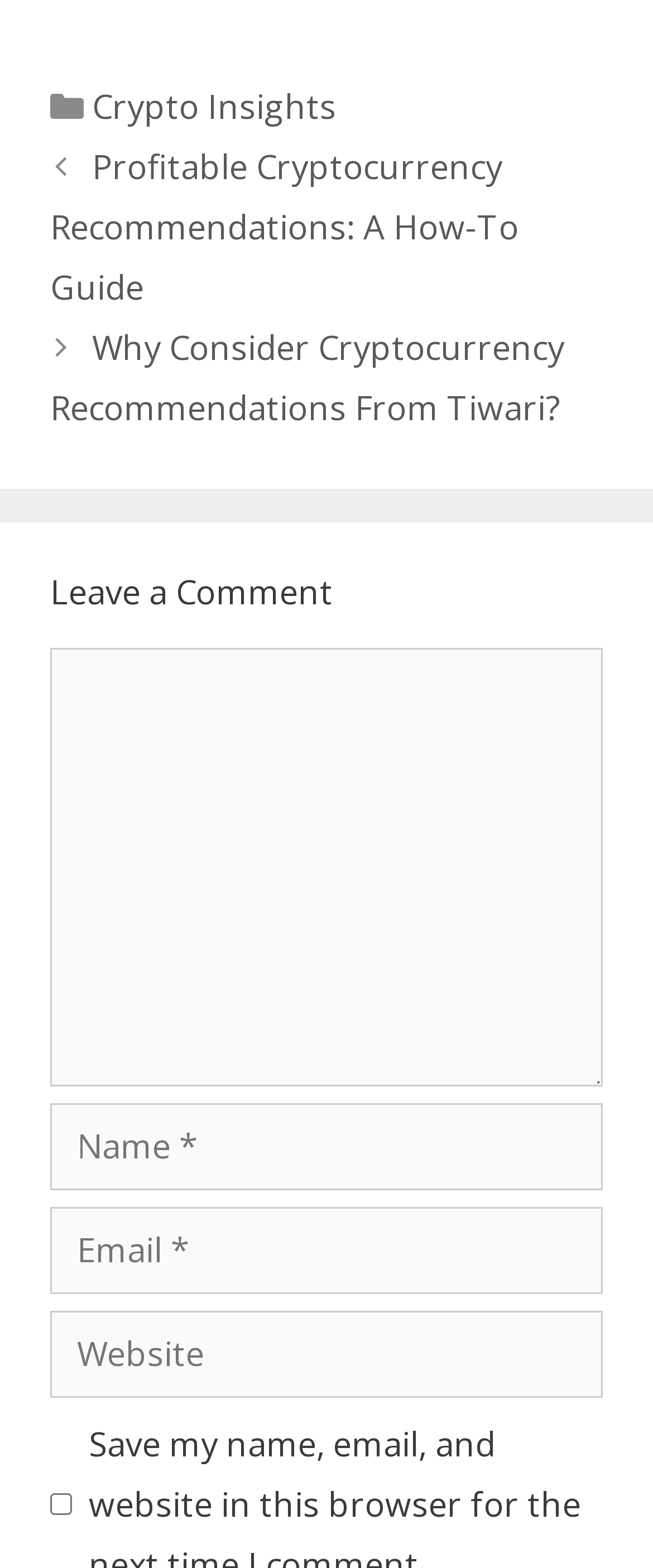How many textboxes are required?
Look at the screenshot and respond with a single word or phrase.

3